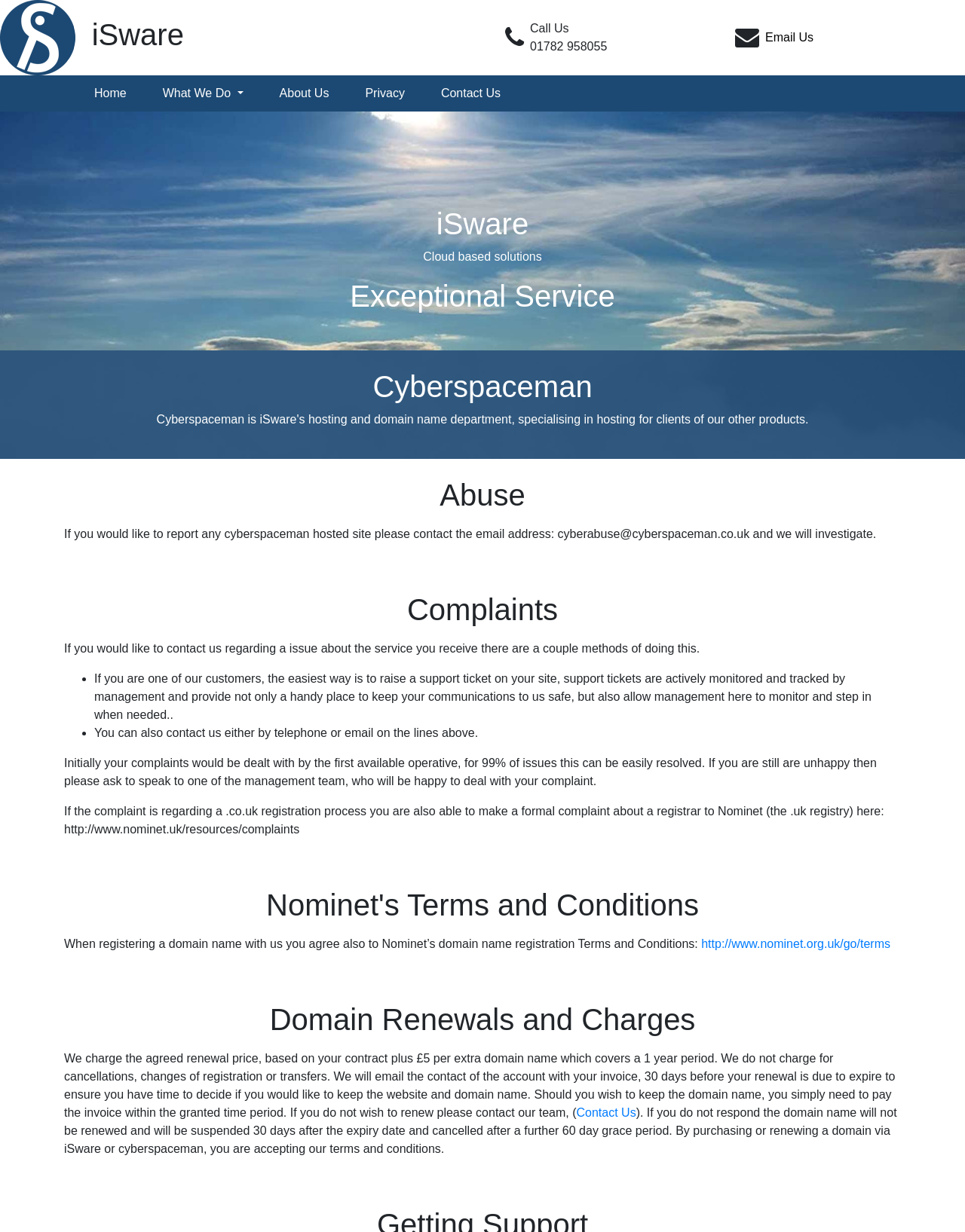Identify and provide the bounding box coordinates of the UI element described: "Email Us". The coordinates should be formatted as [left, top, right, bottom], with each number being a float between 0 and 1.

[0.793, 0.025, 0.843, 0.035]